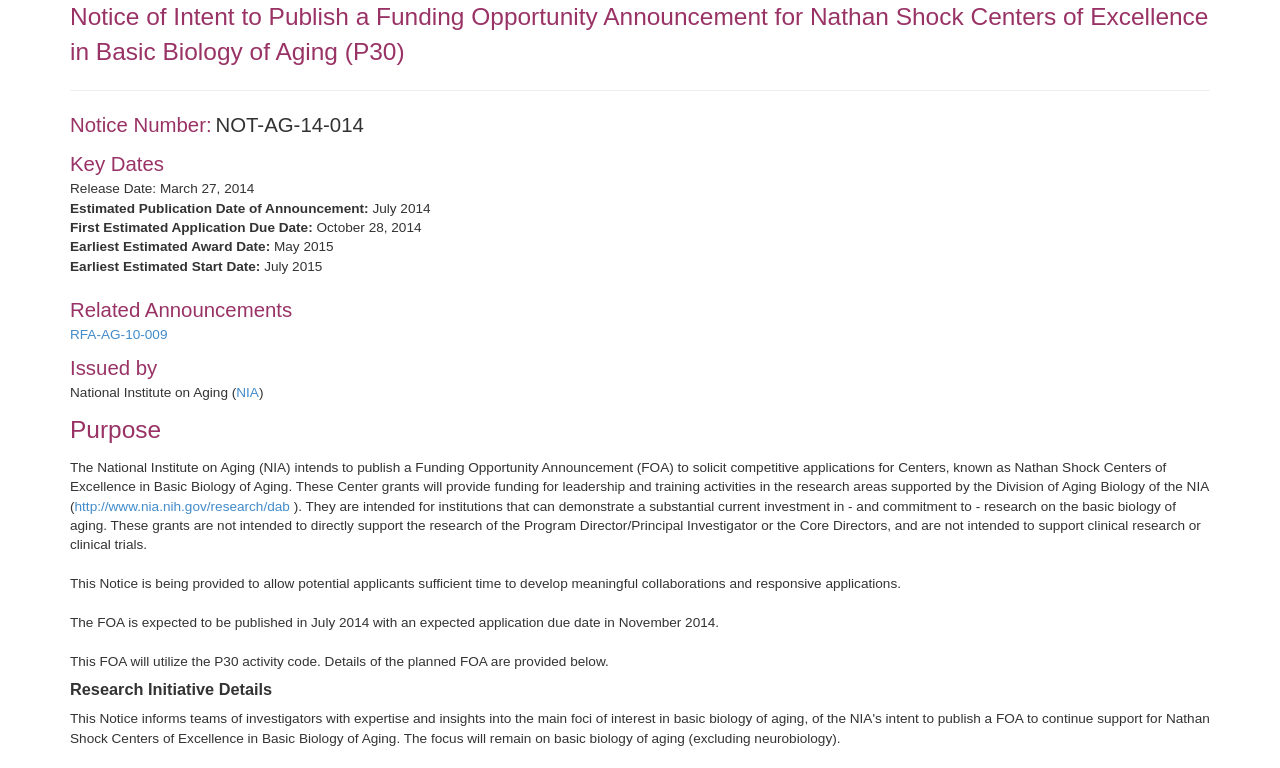Explain the webpage's design and content in an elaborate manner.

This webpage appears to be a notice of intent to publish a funding opportunity announcement for Nathan Shock Centers of Excellence in Basic Biology of Aging. At the top of the page, there is a horizontal separator line. Below the separator, there are several sections of text, including "Notice Number", "Key Dates", and "Purpose".

In the "Key Dates" section, there are five lines of text, each with a label and a corresponding date. The labels are "Release Date", "Estimated Publication Date of Announcement", "First Estimated Application Due Date", "Earliest Estimated Award Date", and "Earliest Estimated Start Date". The dates range from March 27, 2014, to July 2015.

Below the "Key Dates" section, there is a section titled "Related Announcements" with a link to a related announcement, "RFA-AG-10-009". The "Issued by" section lists the National Institute on Aging (NIA) as the issuer, with a link to the NIA website.

The "Purpose" section is a lengthy paragraph that describes the intent of the funding opportunity announcement. It explains that the NIA plans to publish a funding opportunity announcement to solicit applications for Centers of Excellence in Basic Biology of Aging, which will provide funding for leadership and training activities in research areas supported by the Division of Aging Biology of the NIA. The paragraph also includes a link to the NIA's Division of Aging Biology website.

The rest of the page consists of several more paragraphs that provide additional details about the funding opportunity announcement, including the expected publication date, application due date, and activity code. Finally, there is a heading titled "Research Initiative Details" at the bottom of the page.